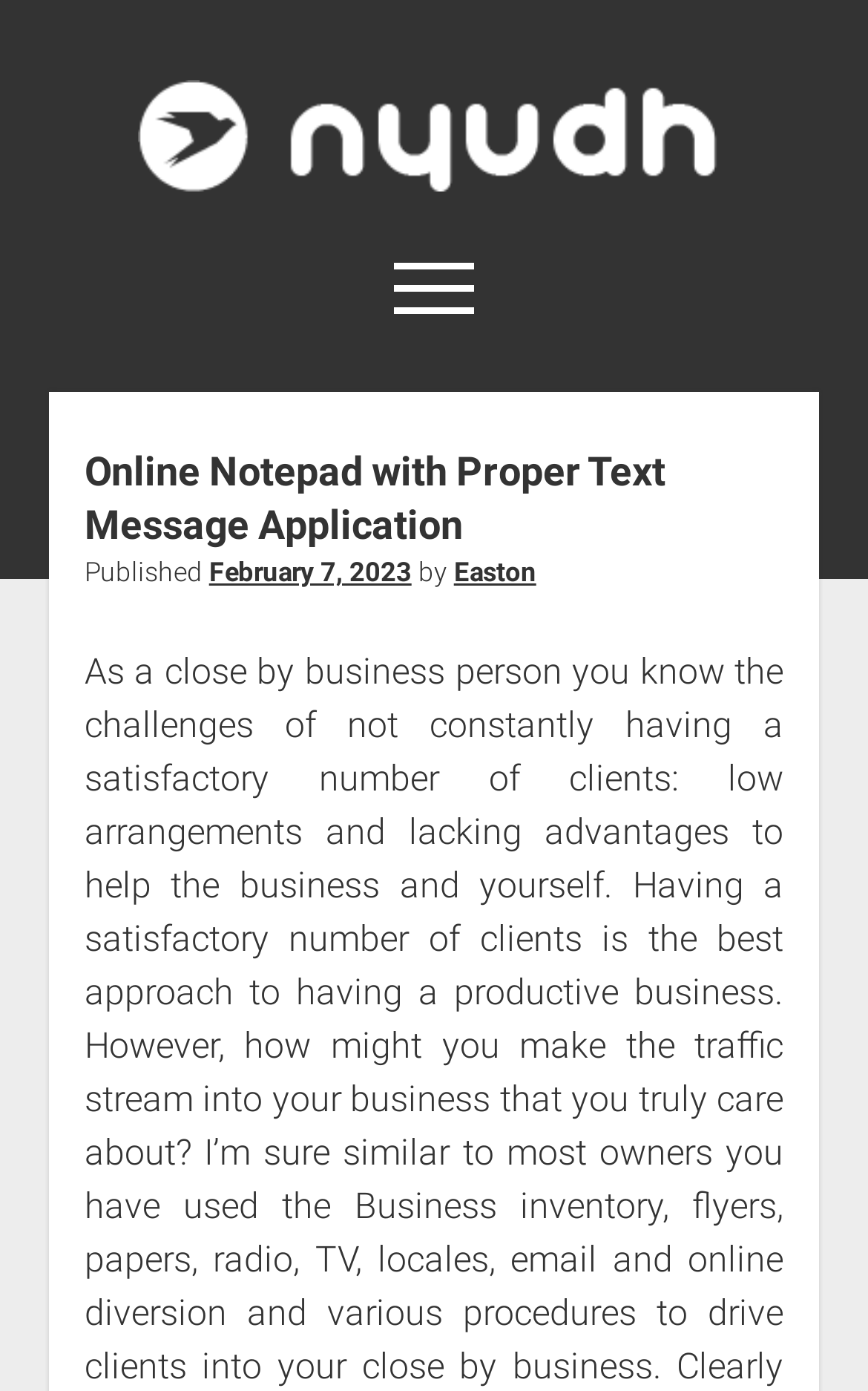Provide a thorough description of this webpage.

The webpage is an online notepad with a focus on text messaging applications. At the top left, there is a logo image with the text "Nyudh" next to it, which is also a link. Below the logo, there is a button to open a menu, accompanied by a small image. 

To the right of the menu button, there are three social media links: Twitter, Facebook, and Instagram, arranged horizontally. 

Further down, there is a main section with a heading that reads "Online Notepad with Proper Text Message Application". Below the heading, there is a publication information section, which includes the text "Published", a date link "February 7, 2023", the word "by", and an author link "Easton".